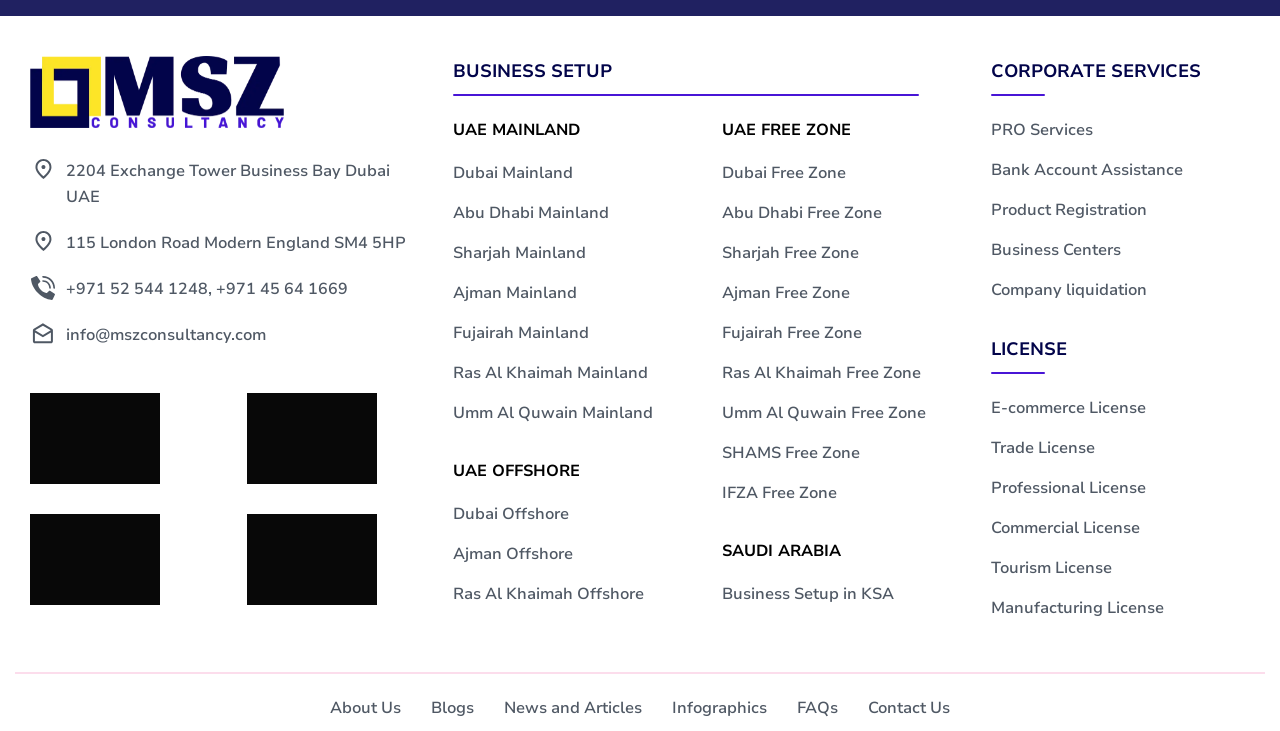Using the provided element description, identify the bounding box coordinates as (top-left x, top-left y, bottom-right x, bottom-right y). Ensure all values are between 0 and 1. Description: info@mszconsultancy.com

[0.052, 0.44, 0.208, 0.476]